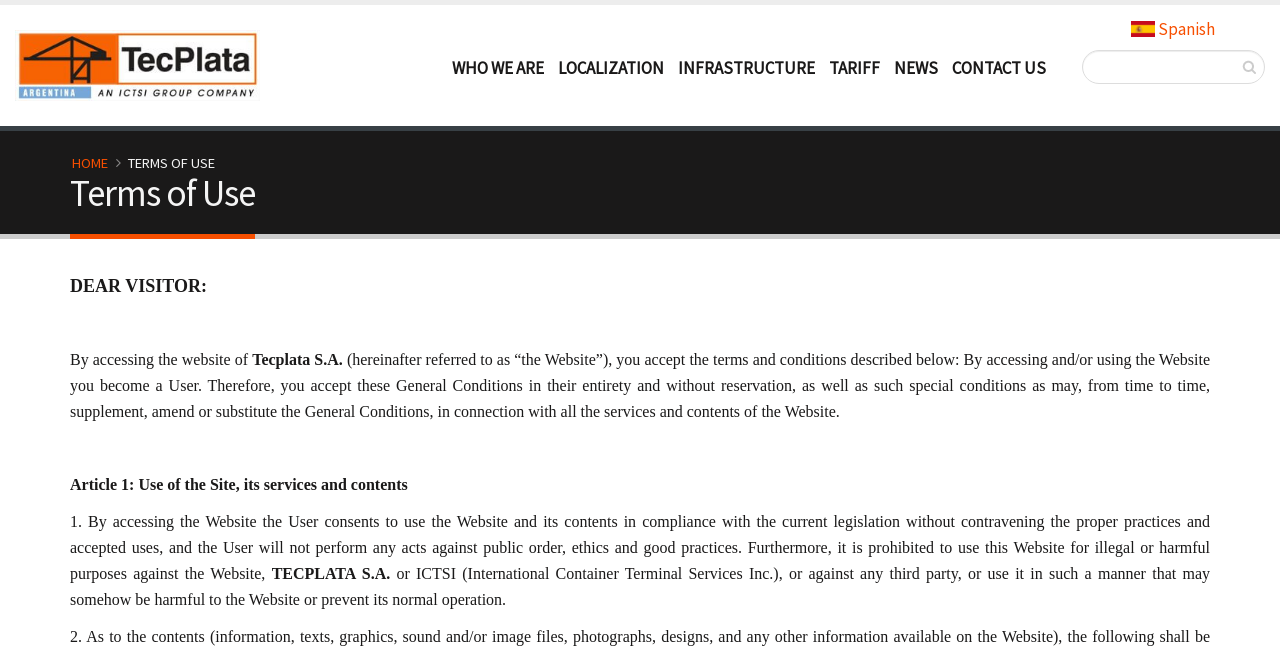Identify the bounding box coordinates of the clickable section necessary to follow the following instruction: "Search for something". The coordinates should be presented as four float numbers from 0 to 1, i.e., [left, top, right, bottom].

[0.969, 0.077, 0.989, 0.129]